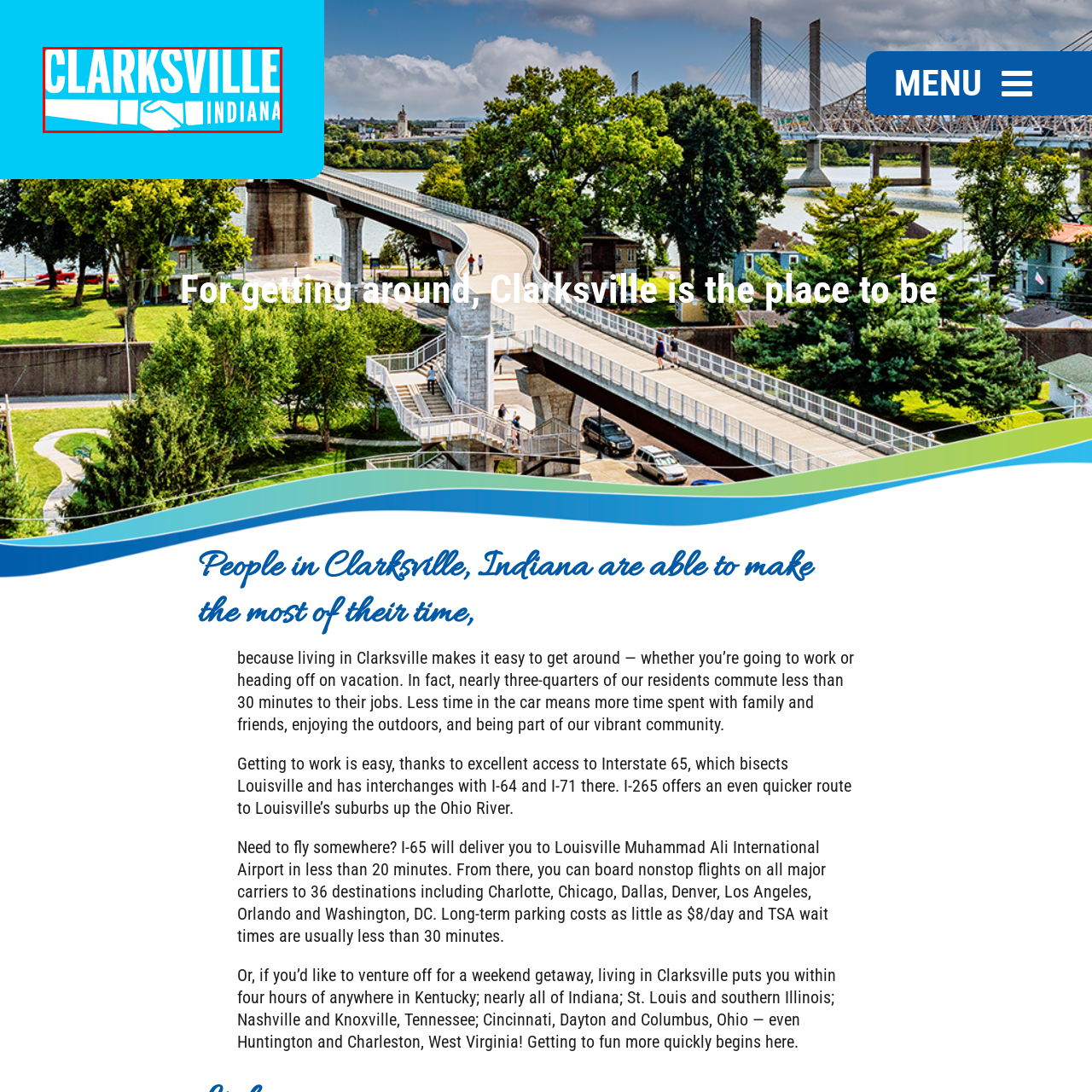Identify the content inside the red box and answer the question using a brief word or phrase: What is the style of the typography used?

bold